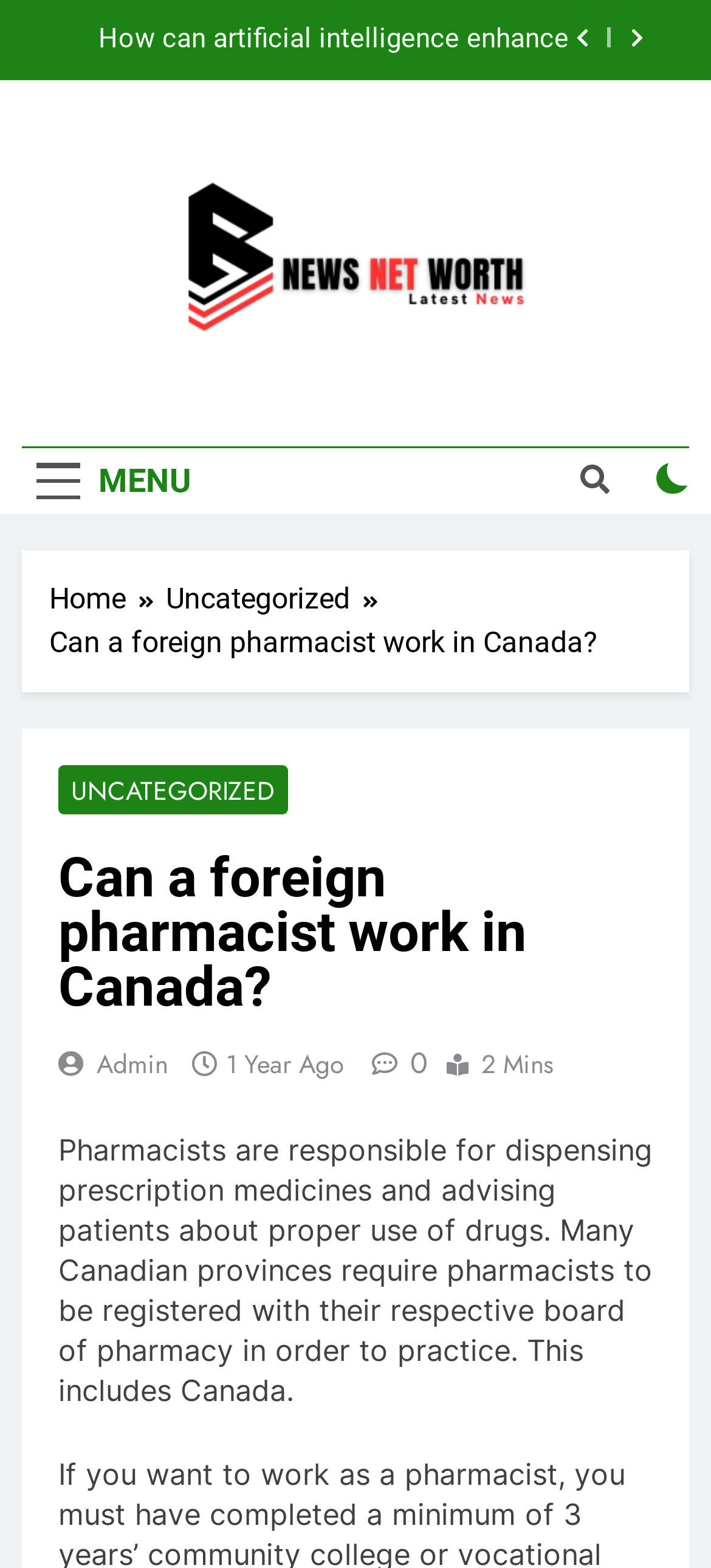Could you identify the text that serves as the heading for this webpage?

Can a foreign pharmacist work in Canada?